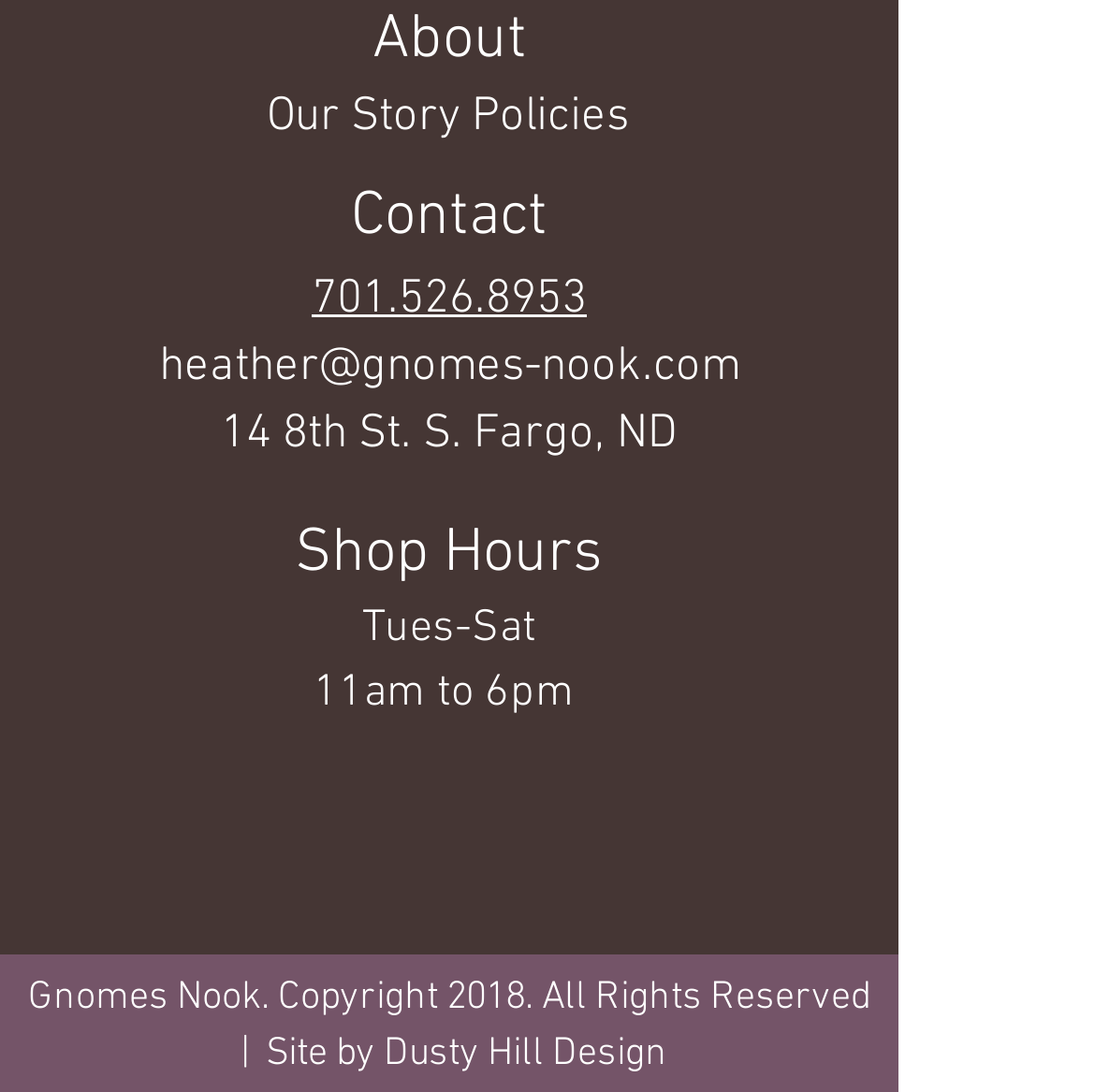Consider the image and give a detailed and elaborate answer to the question: 
What is the phone number?

I found the phone number by looking at the heading that contains contact information. The heading has a link with the text '701.526.8953', which I assume is the phone number.